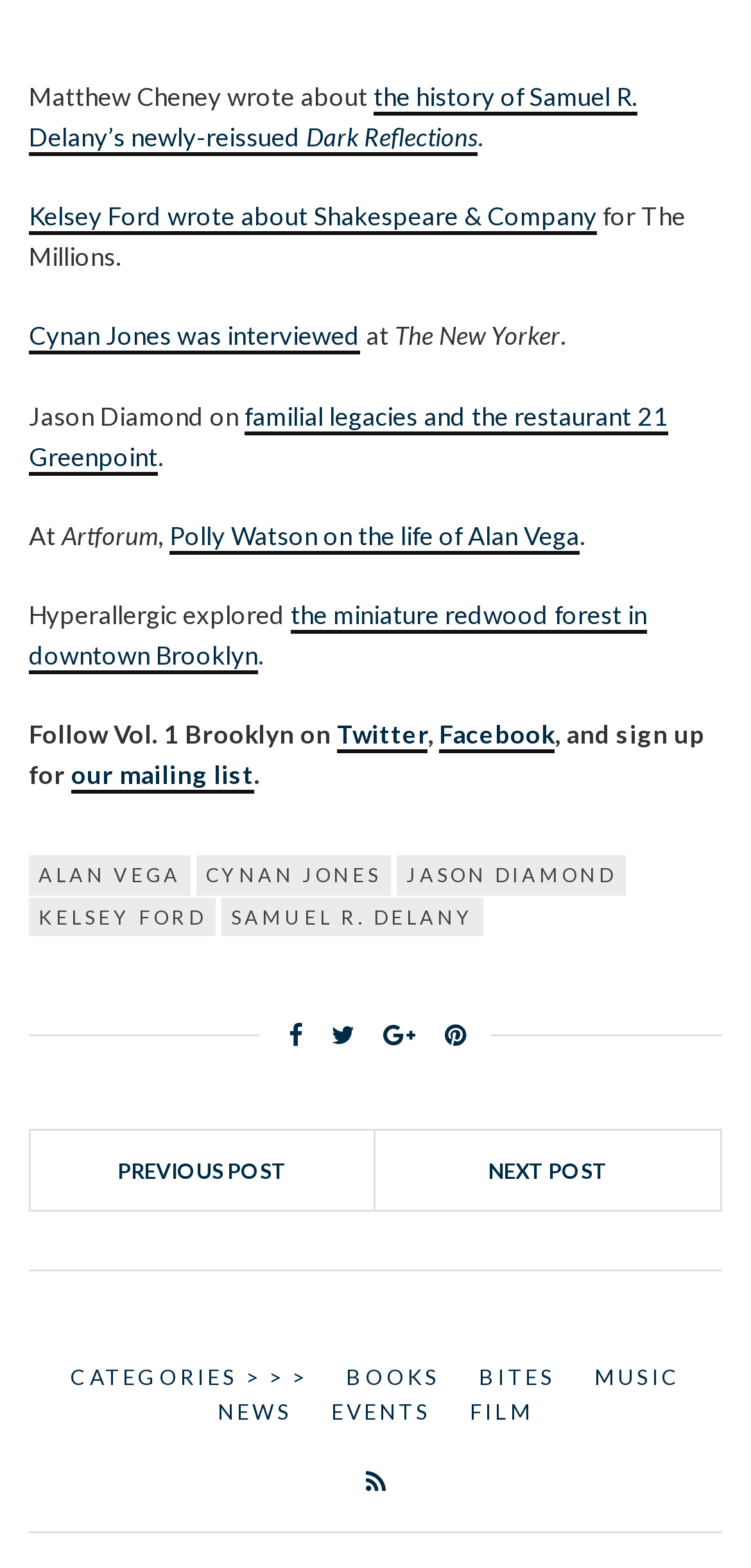Give a concise answer using only one word or phrase for this question:
How many categories are listed at the bottom of the page?

7